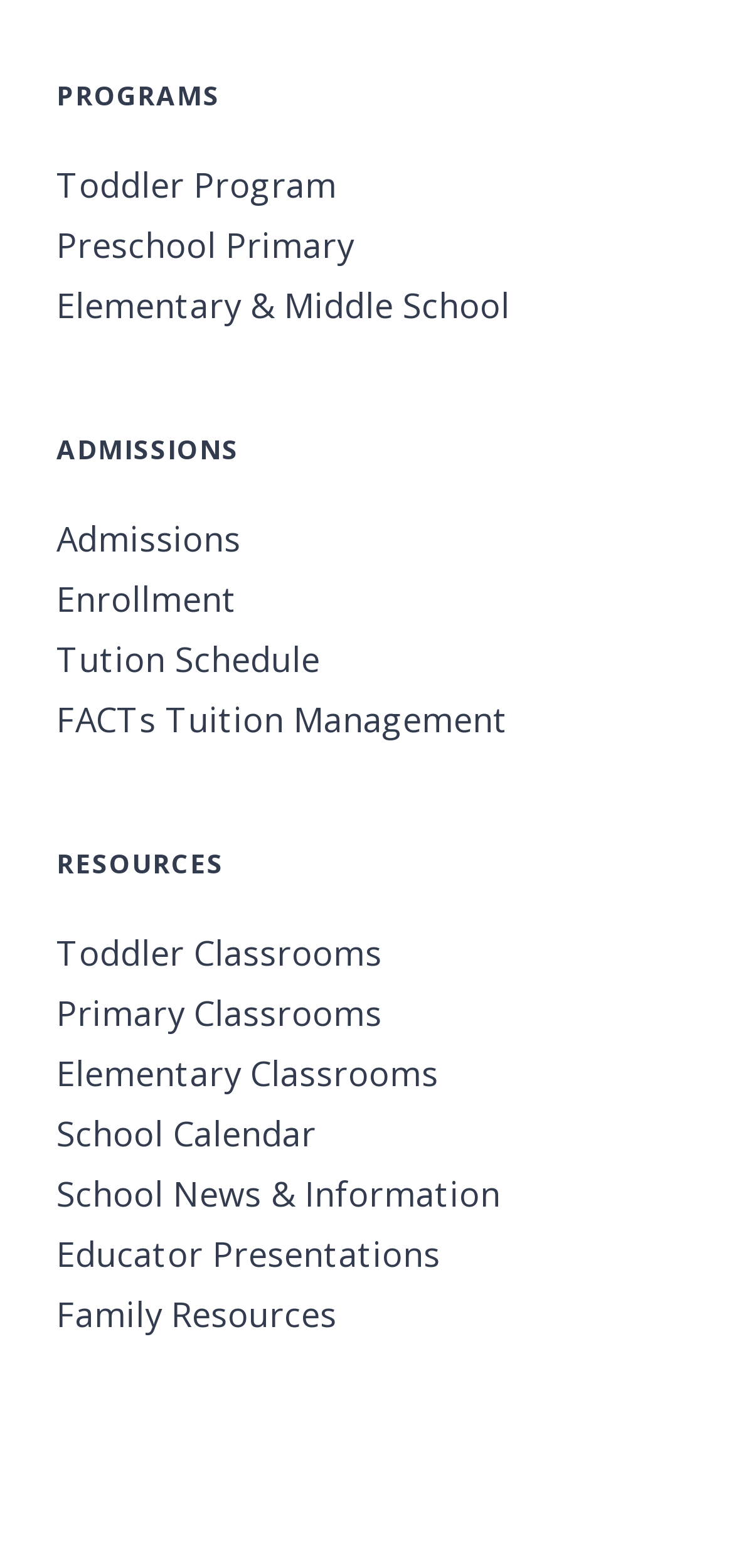What is the second link under PROGRAMS?
Refer to the image and provide a detailed answer to the question.

Under the 'PROGRAMS' heading, the second link is 'Preschool Primary', which is identified by its OCR text and bounding box coordinates [0.077, 0.137, 0.923, 0.175].